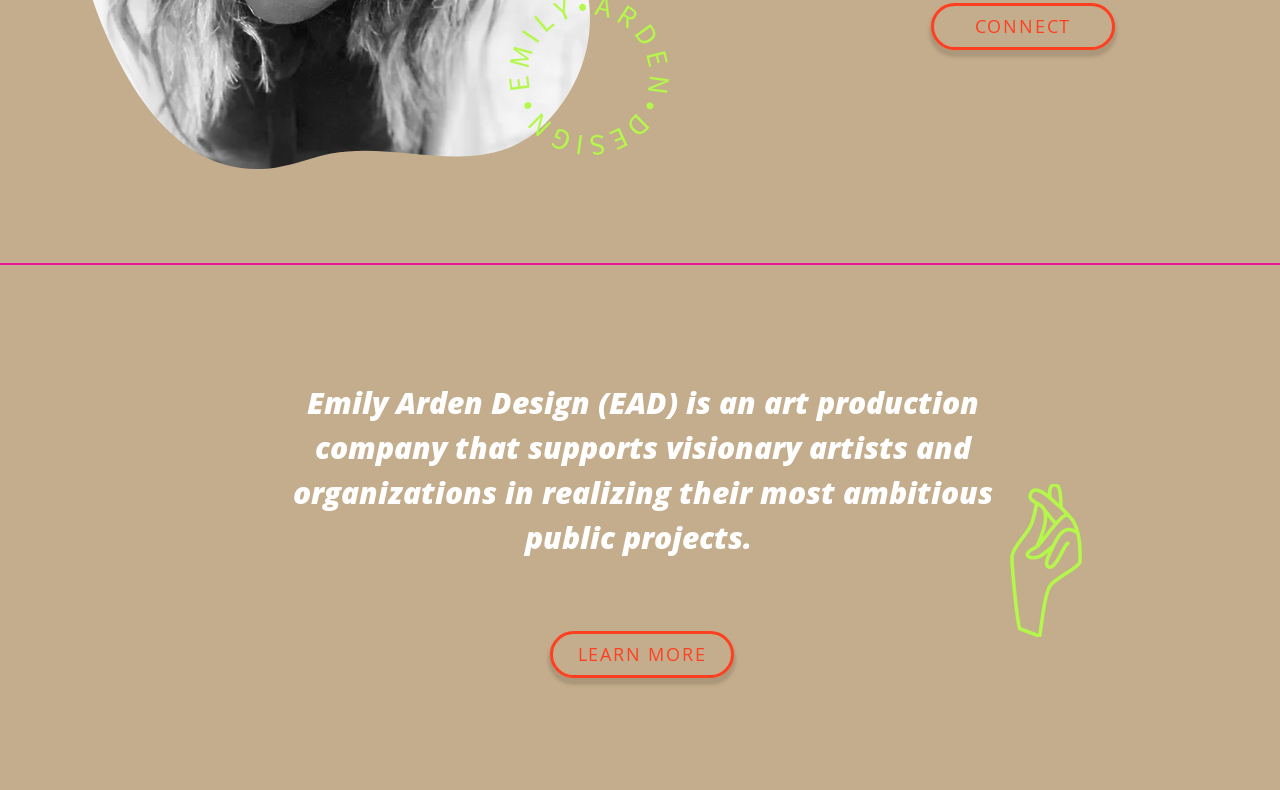Locate the UI element described by LEARN MORE in the provided webpage screenshot. Return the bounding box coordinates in the format (top-left x, top-left y, bottom-right x, bottom-right y), ensuring all values are between 0 and 1.

[0.43, 0.798, 0.573, 0.858]